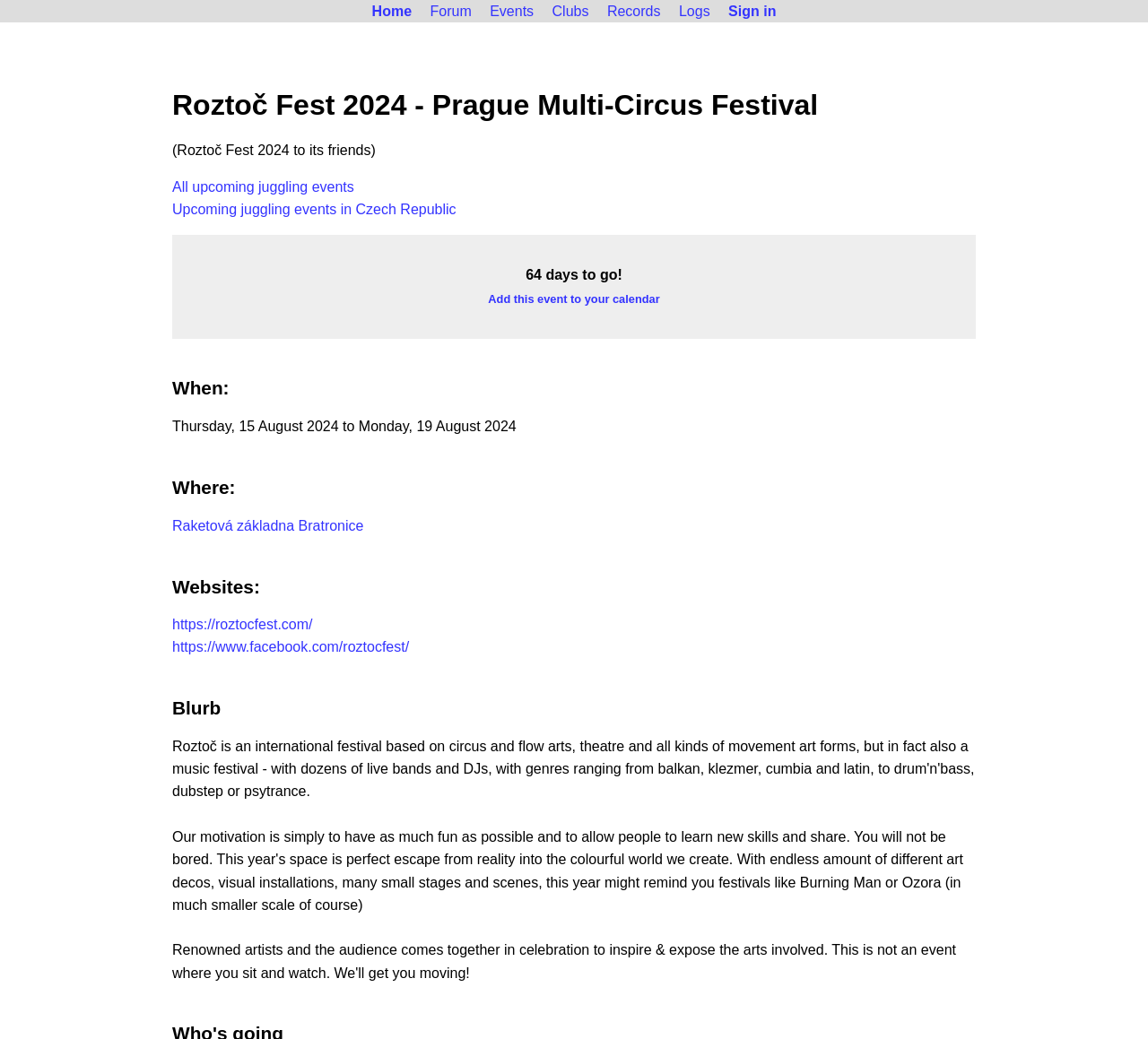Respond with a single word or phrase for the following question: 
How many days are left until the festival?

64 days